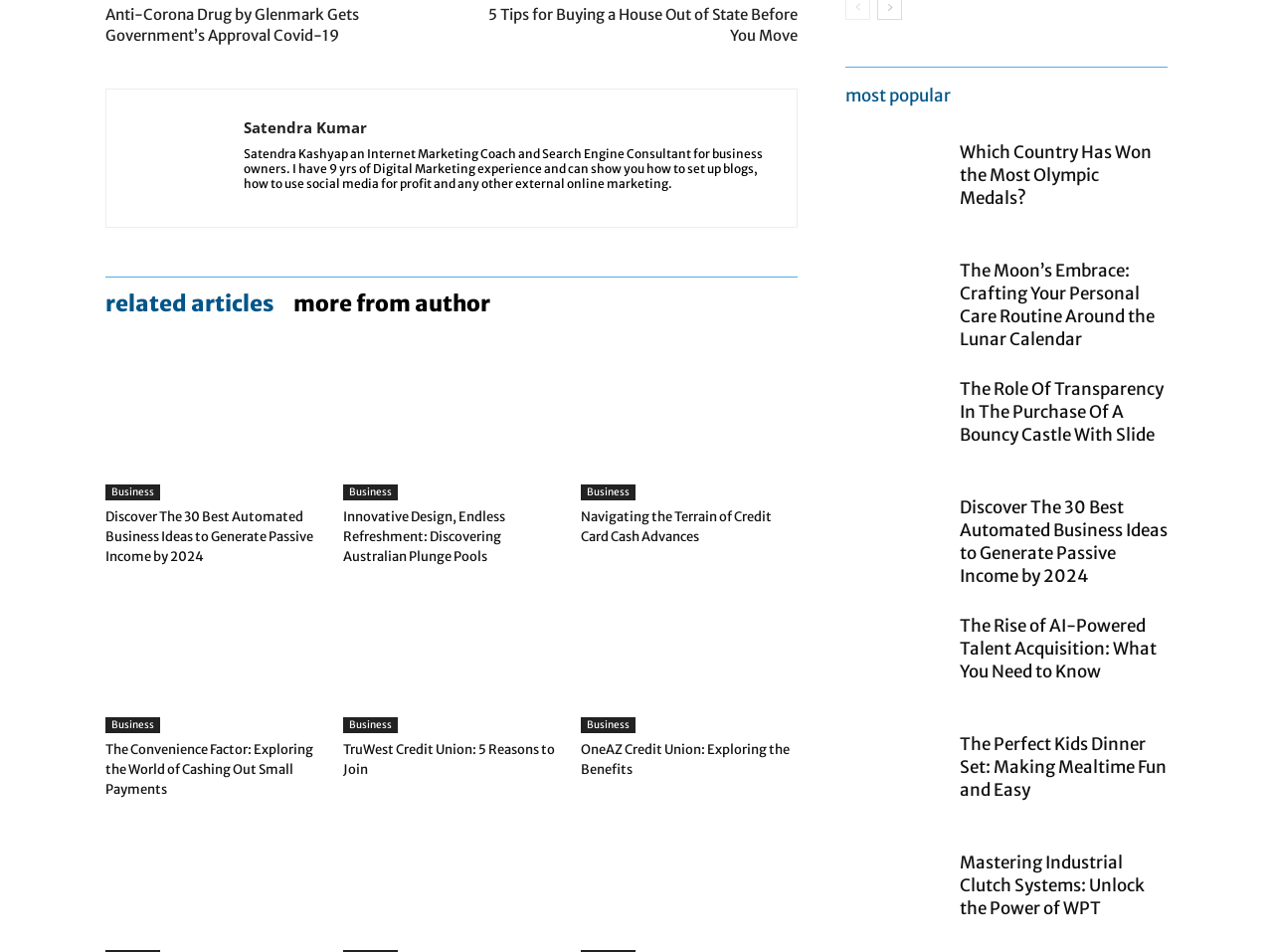Use a single word or phrase to answer the question:
What is the topic of the article 'Discover The 30 Best Automated Business Ideas to Generate Passive Income by 2024'?

Automated Business Ideas